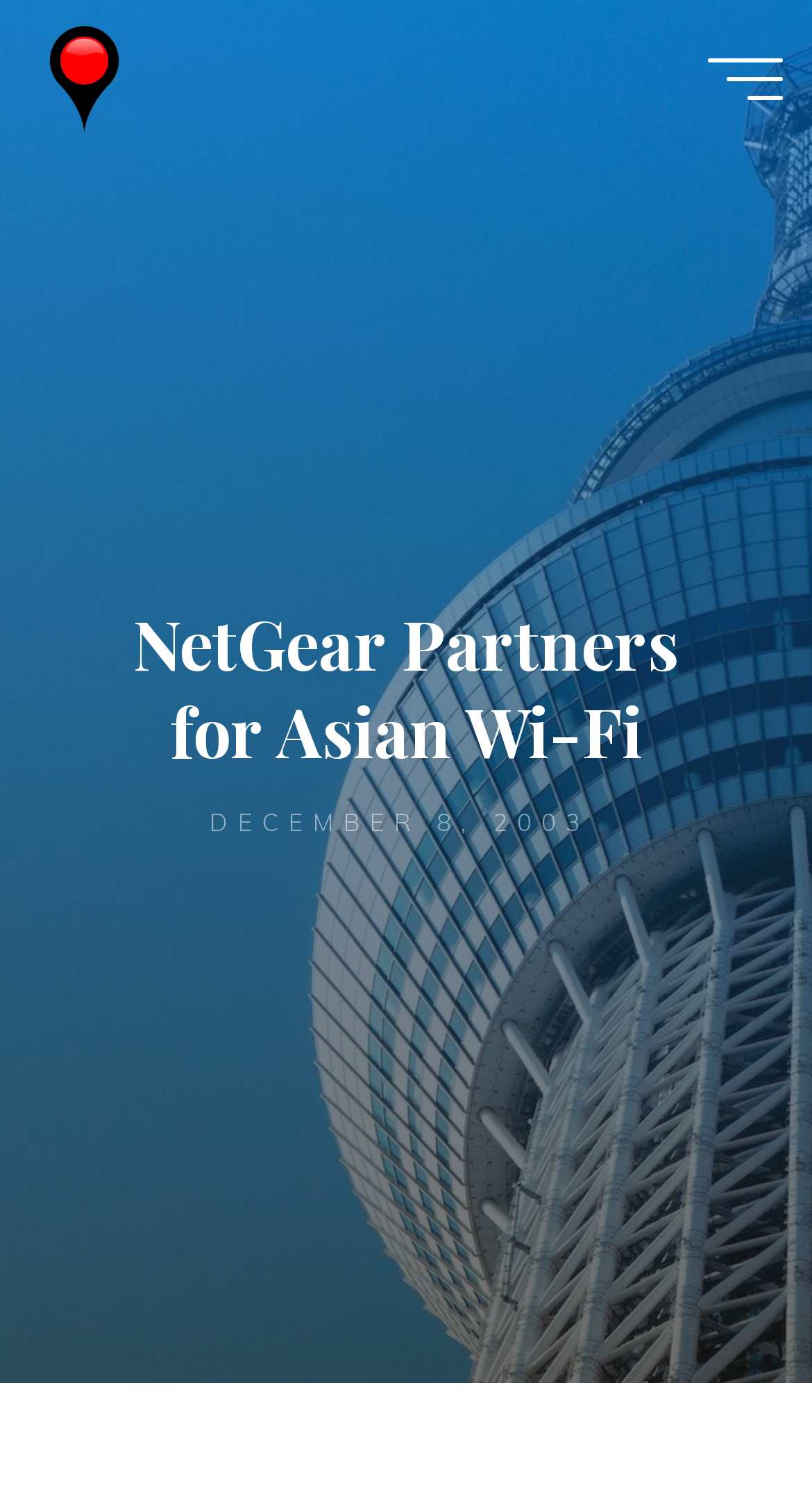What is the purpose of the 'Back to Top' button?
Answer the question with as much detail as you can, using the image as a reference.

The 'Back to Top' button is located at the bottom of the webpage, and its purpose is likely to allow users to quickly scroll back to the top of the webpage.